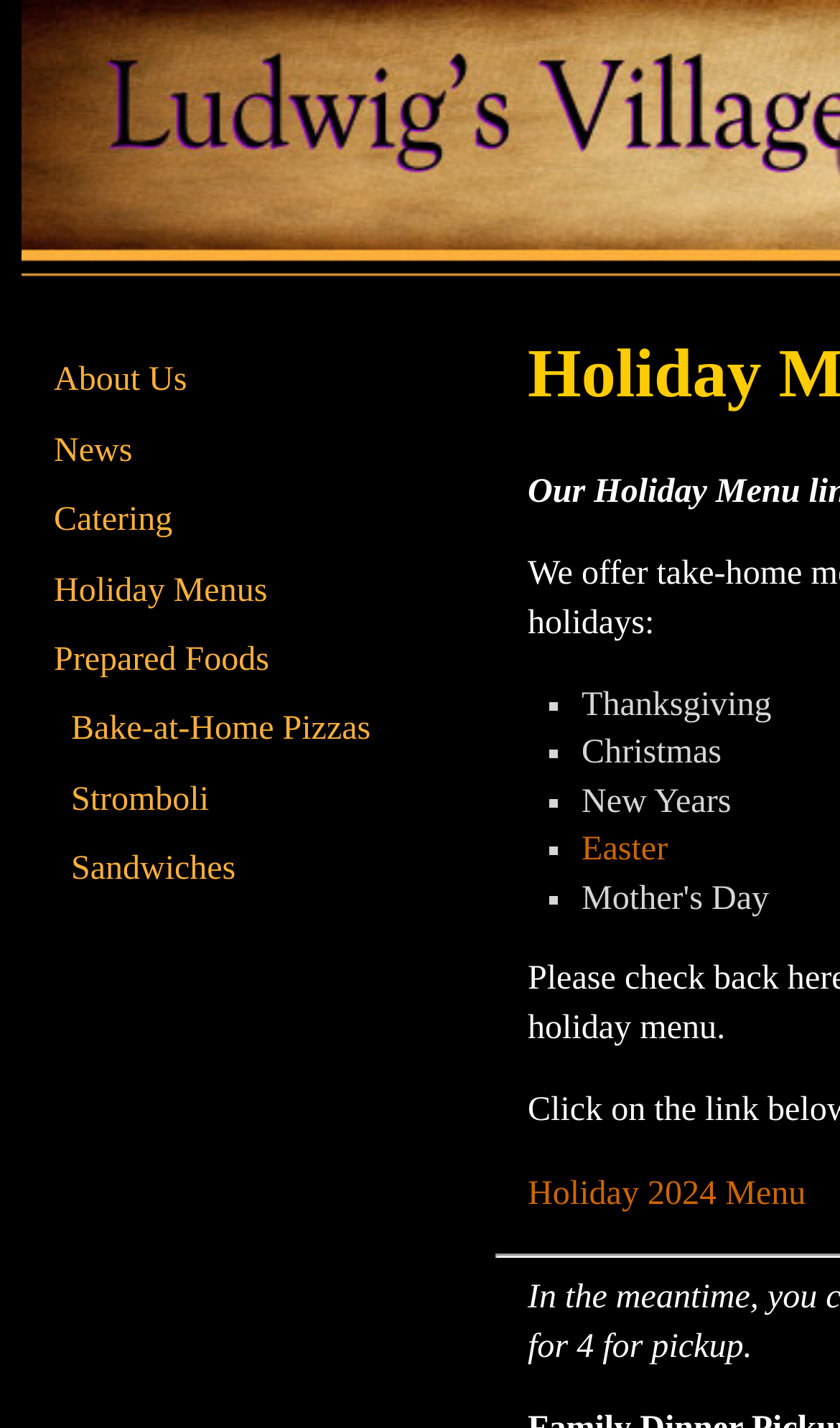Locate the bounding box coordinates of the clickable area needed to fulfill the instruction: "Explore Catering options".

[0.026, 0.341, 0.487, 0.39]